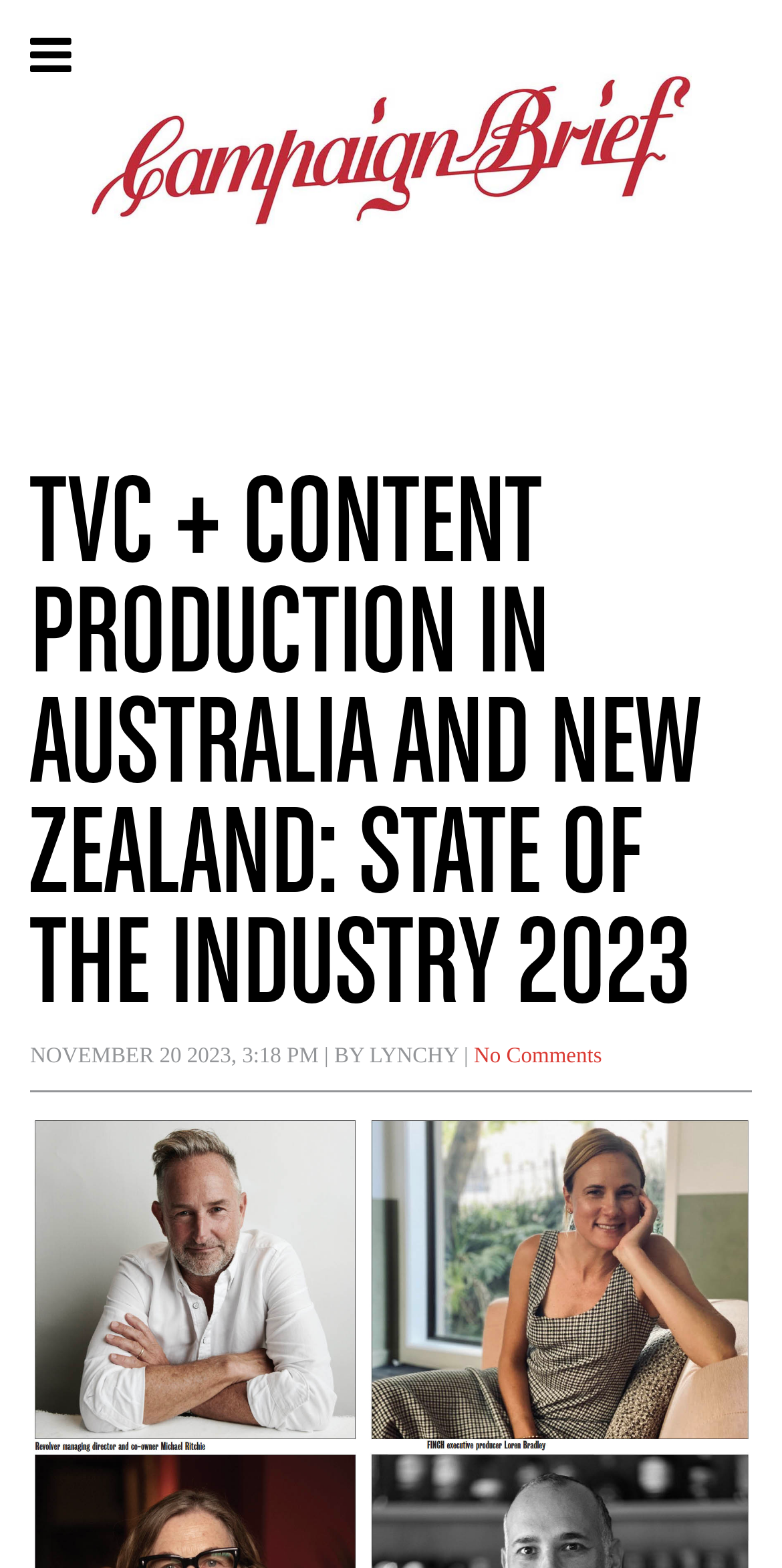Elaborate on the different components and information displayed on the webpage.

The webpage appears to be an article or blog post about the state of the TVC and content production industry in Australia and New Zealand in 2023. At the top left of the page, there is a link to the homepage, accompanied by a small image of the "Campaign Brief" logo. 

Below the logo, there is an advertisement iframe that takes up a significant portion of the top section of the page. 

The main content of the page is headed by a large heading that reads "TVC + CONTENT PRODUCTION IN AUSTRALIA AND NEW ZEALAND: STATE OF THE INDUSTRY 2023", which is also a clickable link. 

Underneath the heading, there is a section that displays the publication date and time, "NOVEMBER 20 2023, 3:18 PM", followed by a vertical line and the author's name, "BY LYNCHY". 

To the right of the author's name, there is a link that reads "No Comments", suggesting that the article has no comments or a way to leave a comment.